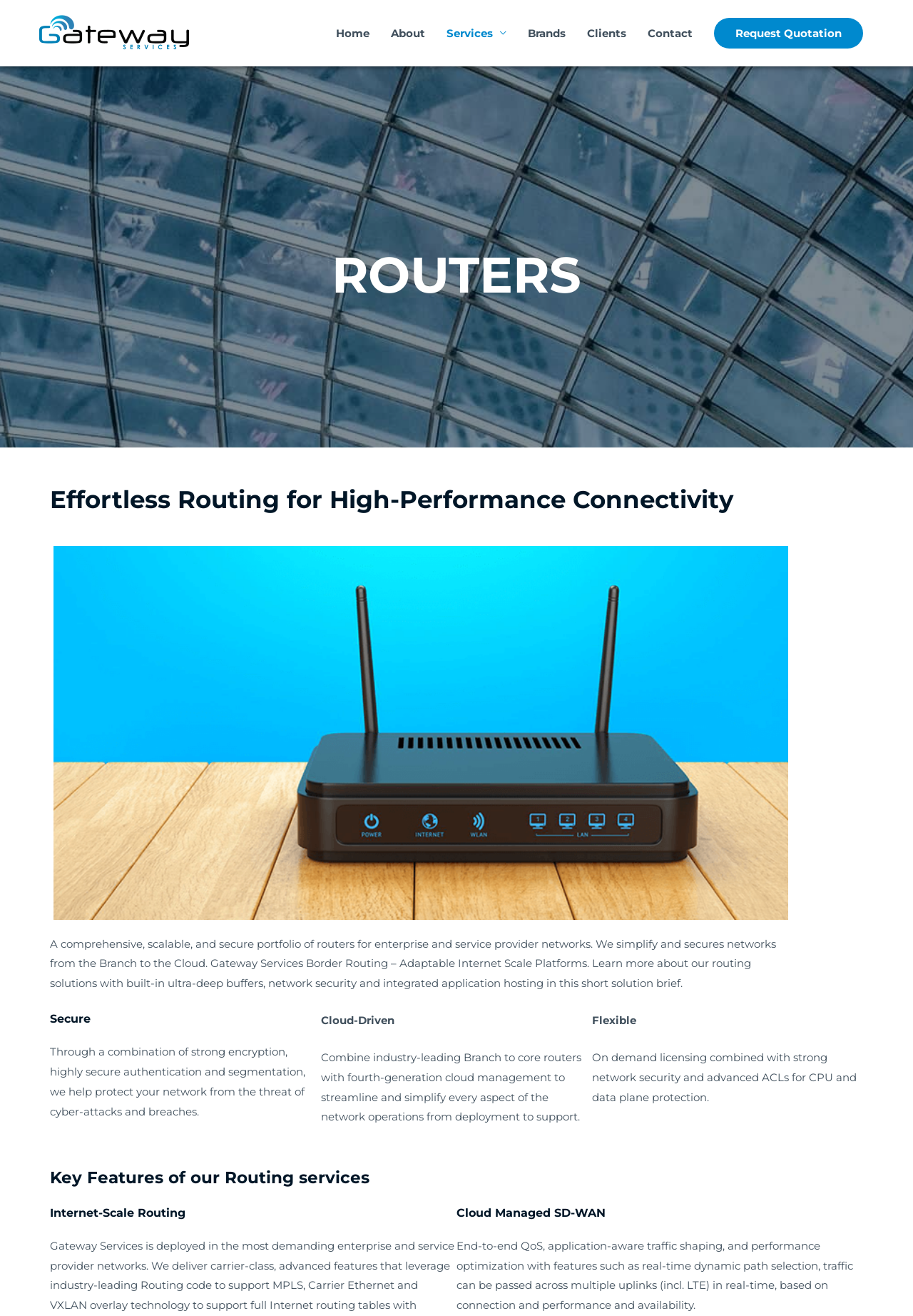Determine the bounding box coordinates for the area that should be clicked to carry out the following instruction: "Click on the 'Home' link".

[0.356, 0.009, 0.416, 0.041]